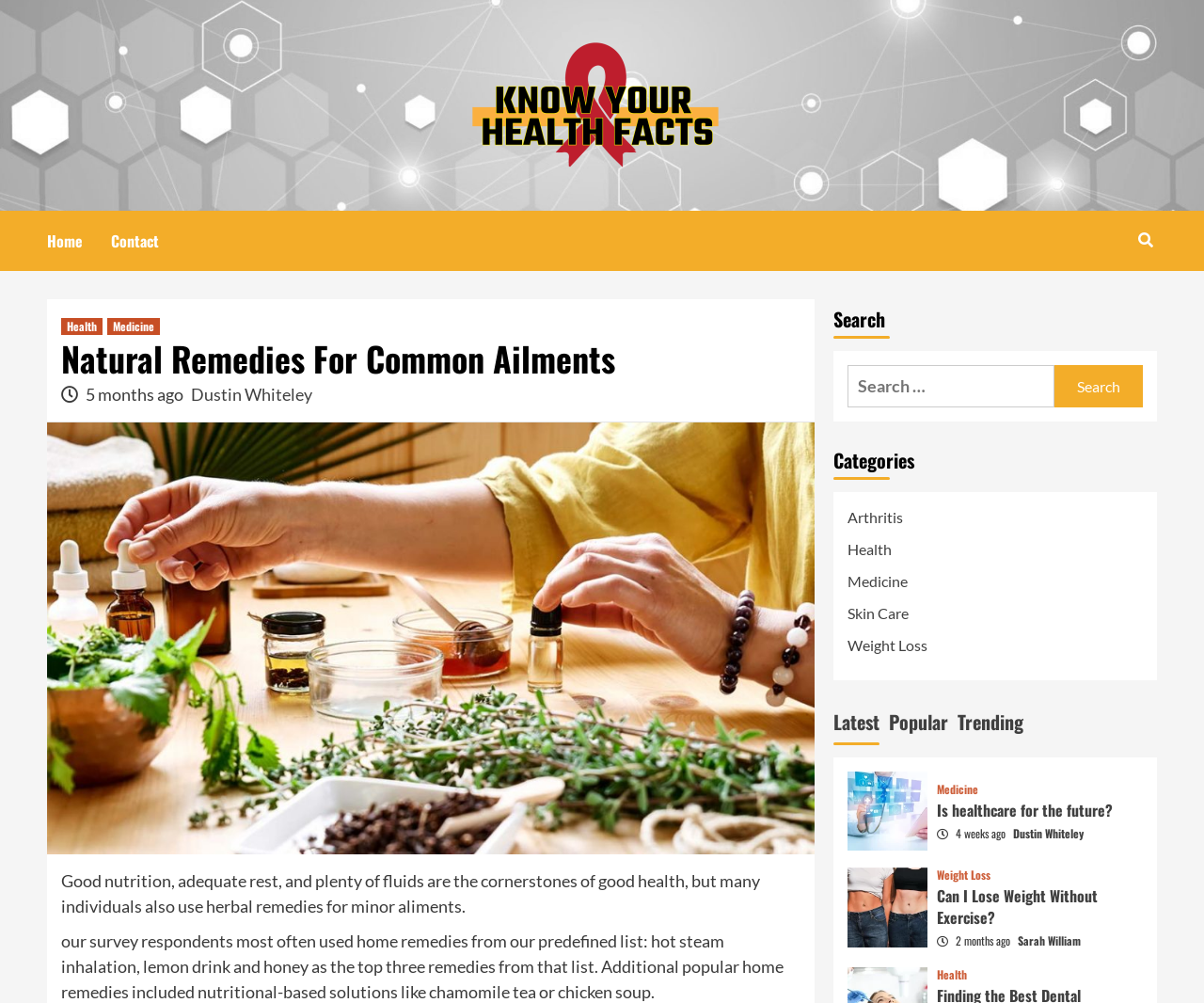Provide an in-depth caption for the contents of the webpage.

This webpage is about natural remedies for common ailments. At the top, there is a logo and a link to "Know Your Health Facts" on the left, and a navigation menu with links to "Home" and "Contact" on the right. On the far right, there is a search icon.

Below the navigation menu, there is a header section with links to "Health" and "Medicine" categories. The main title of the webpage, "Natural Remedies For Common Ailments", is displayed prominently. The author's name, "Dustin Whiteley", and the date "5 months ago" are mentioned below the title.

The main content of the webpage is divided into two sections. On the left, there is a block of text that discusses the importance of good nutrition, rest, and fluids for good health, and how many individuals also use herbal remedies for minor ailments. Below this text, there are two more paragraphs that provide additional information on popular home remedies.

On the right, there is a search bar with a label "Search for:" and a button to submit the search query. Below the search bar, there are links to various categories such as "Arthritis", "Health", "Medicine", "Skin Care", and "Weight Loss". There is also a tab list with options to view "Latest", "Popular", or "Trending" content.

Further down the page, there are several article summaries, each with a title, author's name, and date. The titles include "Is healthcare for the future?", "Can I Lose Weight Without Exercise?", and others. Each summary has a link to the full article.